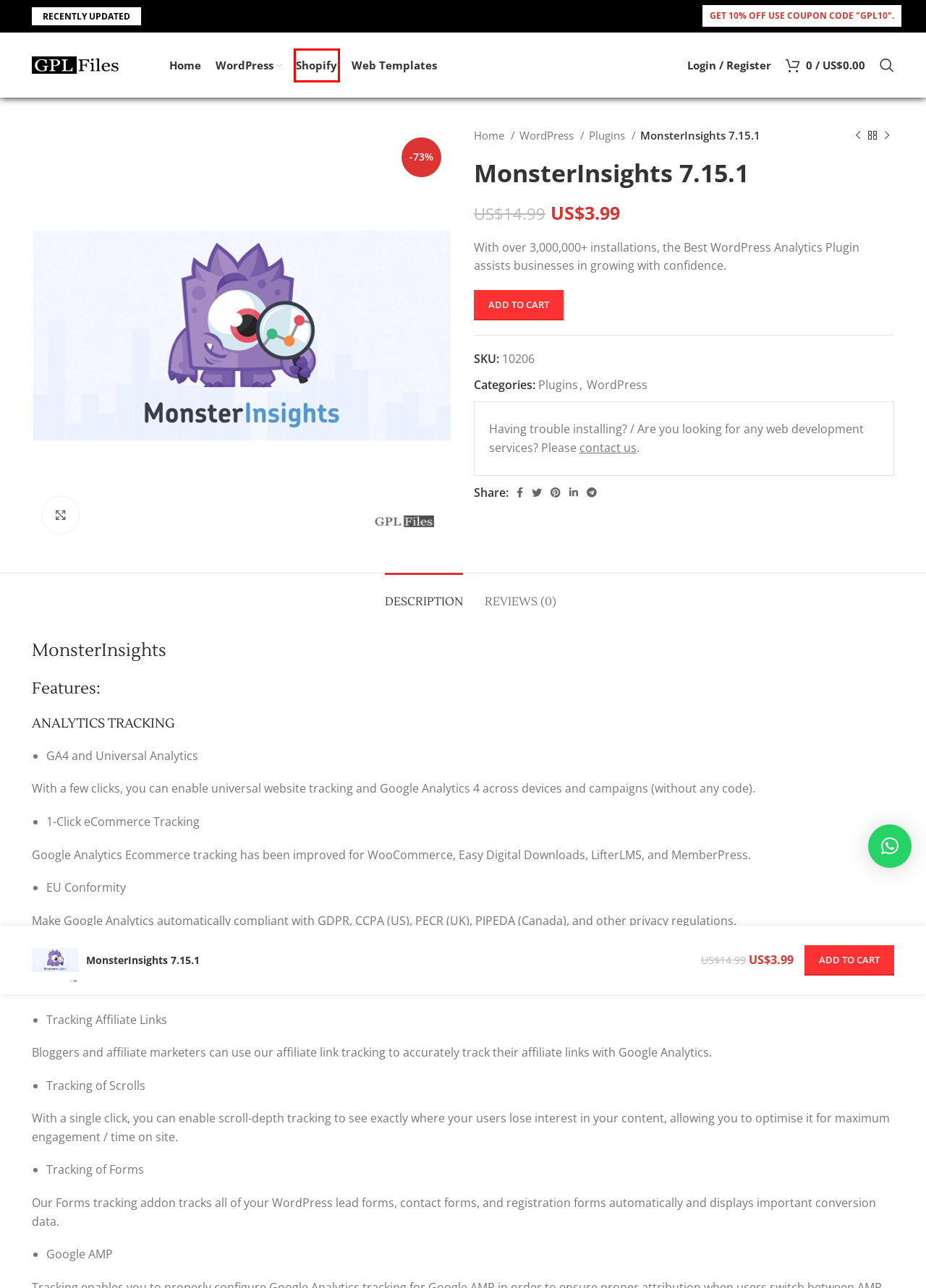Given a screenshot of a webpage with a red bounding box around an element, choose the most appropriate webpage description for the new page displayed after clicking the element within the bounding box. Here are the candidates:
A. Recently Updated - GPL Files
B. Contact - GPL Files
C. Shopify - GPL Files
D. Web Templates - GPL Files
E. Cart - GPL Files
F. My Account - GPL Files
G. FS Poster GPL - WordPress auto poster & scheduler v 6.5.9 | GPL-Files.com
H. Plugins - GPL Files

C